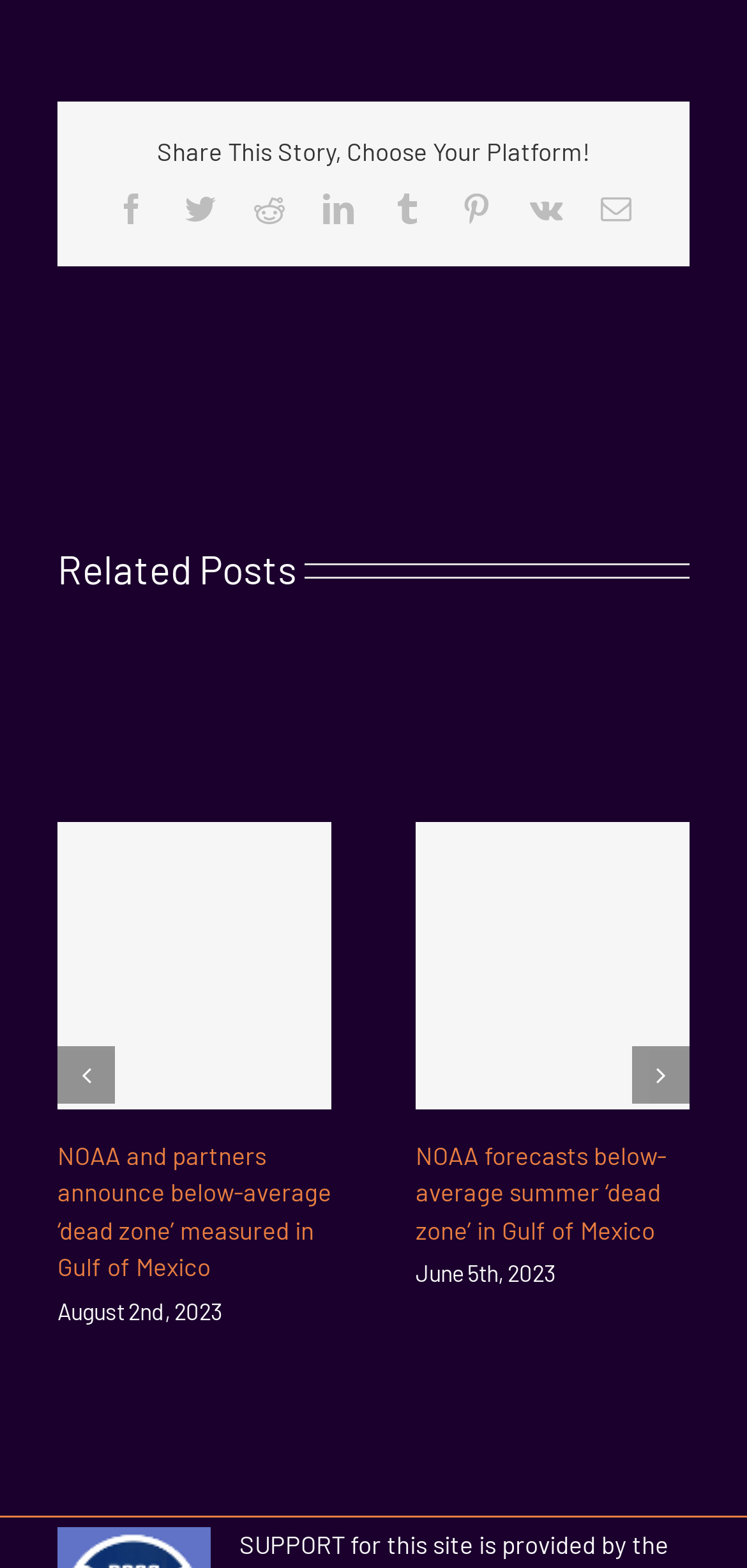Find the bounding box coordinates of the area that needs to be clicked in order to achieve the following instruction: "View related post 'NOAA forecasts below-average summer ‘dead zone’ in Gulf of Mexico'". The coordinates should be specified as four float numbers between 0 and 1, i.e., [left, top, right, bottom].

[0.556, 0.725, 0.923, 0.797]